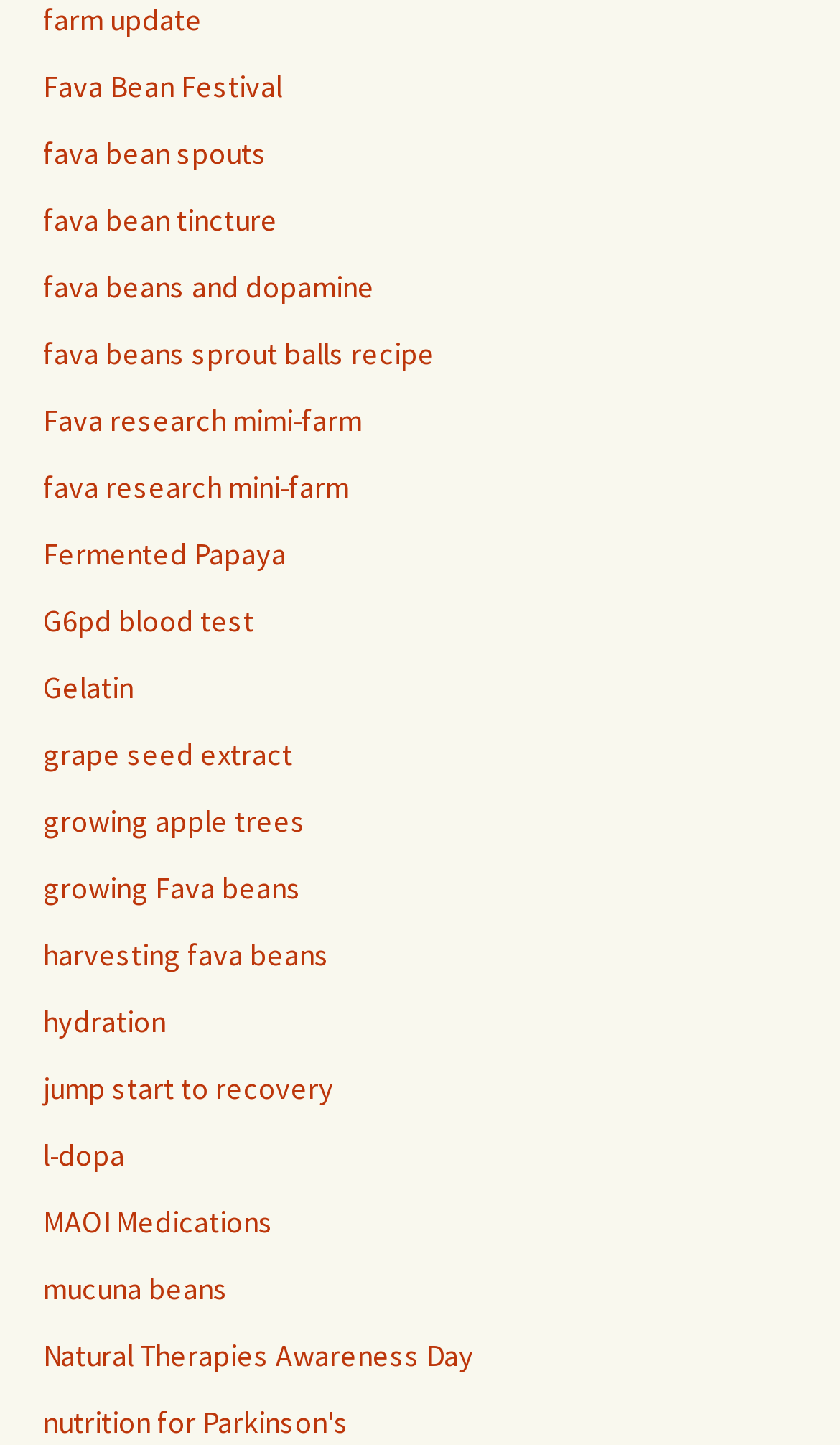Point out the bounding box coordinates of the section to click in order to follow this instruction: "click on farm update".

[0.051, 0.0, 0.241, 0.027]